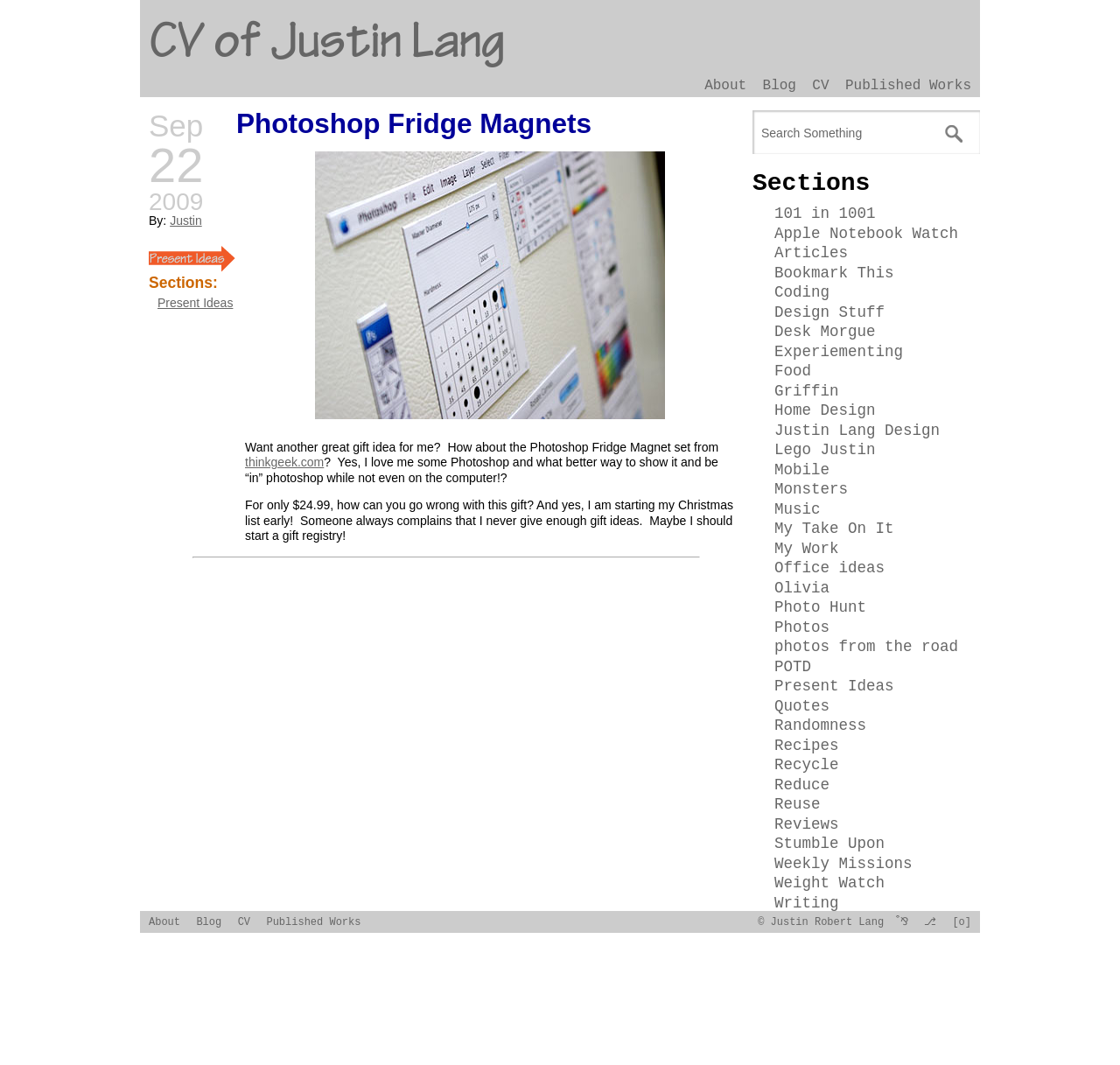Illustrate the webpage with a detailed description.

This webpage is a personal website, specifically a CV and blog of Justin Lang. At the top, there is a heading "CV of Justin Lang" with a link to the same title. Below it, there are four links: "About", "Blog", "CV", and "Published Works". 

To the right of these links, there is a section with a heading "Photoshop Fridge Magnets" and a link to the same title. Below this heading, there is an image of Photoshop fridge magnets, followed by a paragraph of text describing the product and a link to "thinkgeek.com". 

Further down, there is a section with a heading "Sections:" and several links to different categories, including "Present Ideas", "101 in 1001", "Apple Notebook Watch", and many others. These links are arranged in a vertical list, taking up most of the page. 

At the top right corner, there is a search box with a button labeled "Go". Below the search box, there is another heading "Sections" with the same list of links as before. 

At the bottom of the page, there are several links to social media platforms and a copyright notice "© Justin Robert Lang".